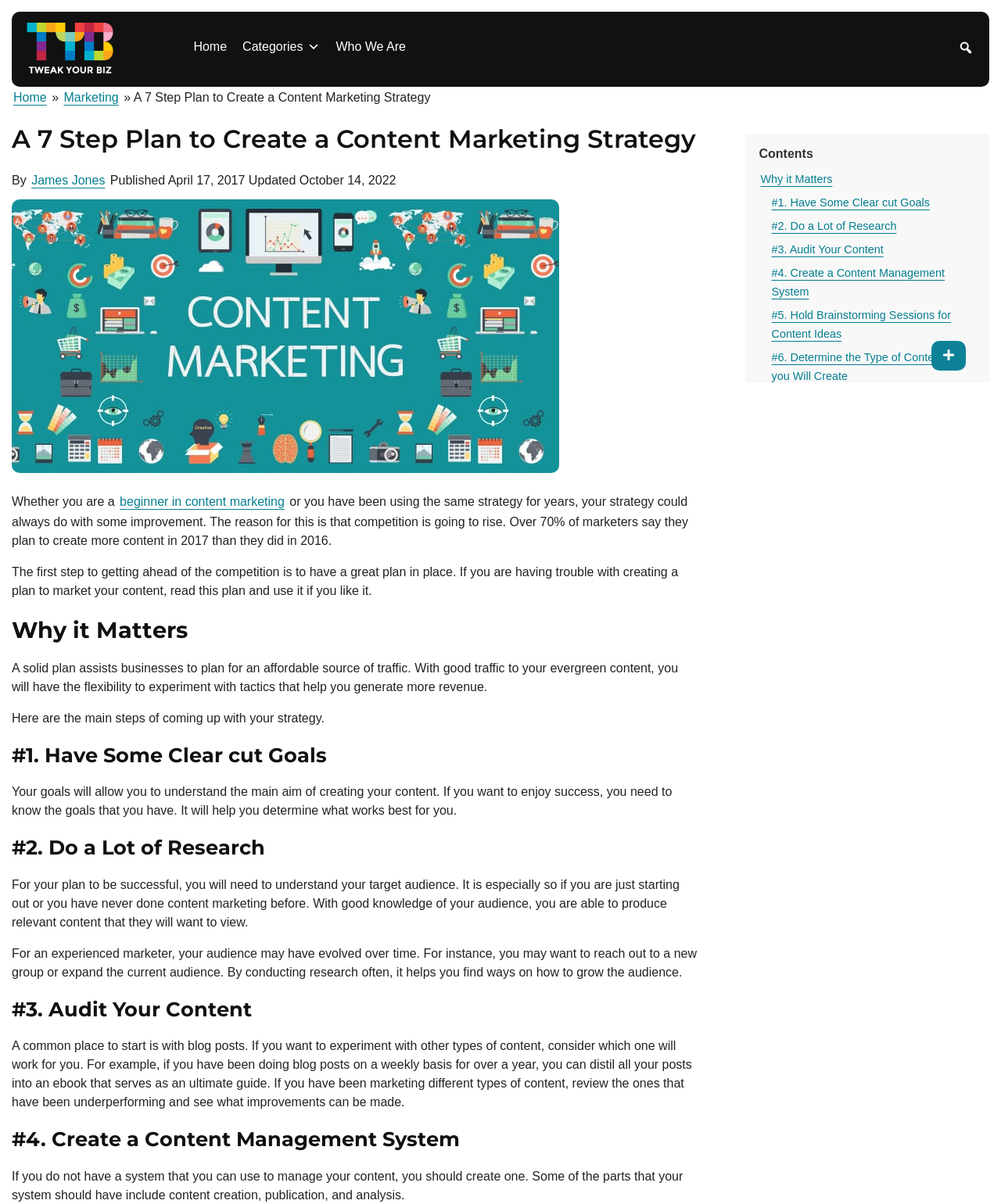Find the bounding box coordinates of the clickable area that will achieve the following instruction: "Search for content".

[0.953, 0.03, 0.977, 0.05]